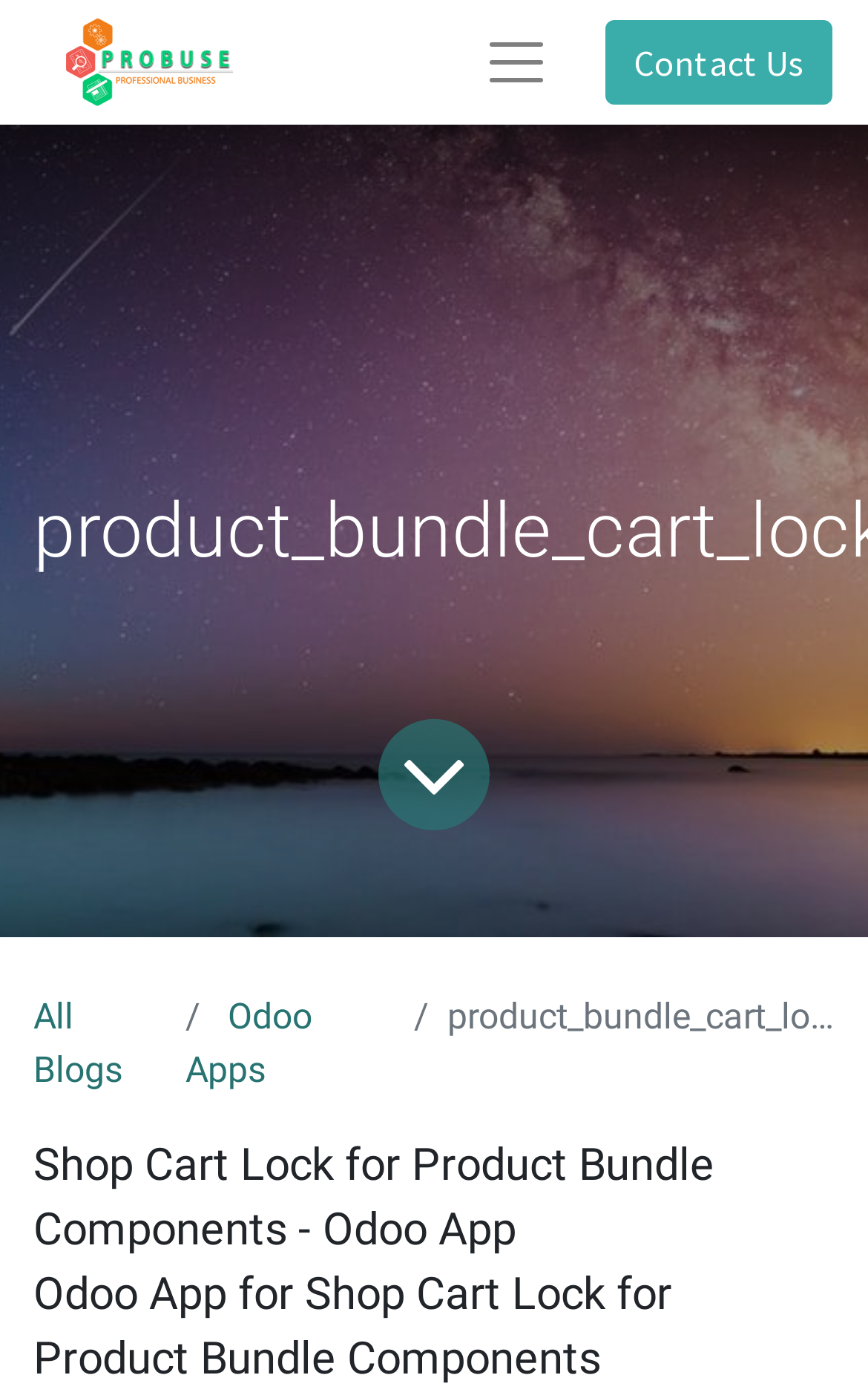How many StaticText elements are there on the page?
Please use the image to provide a one-word or short phrase answer.

3